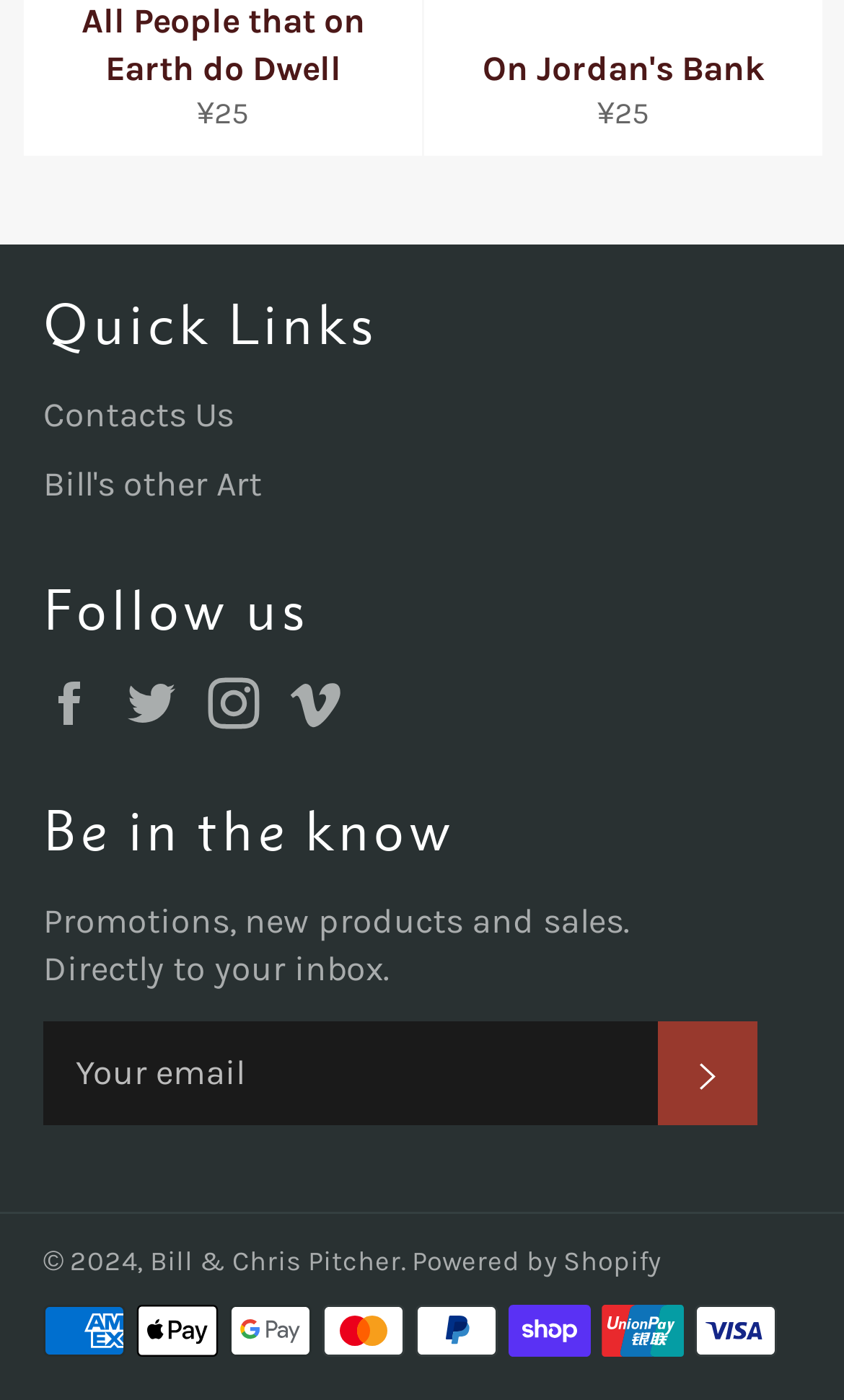Please respond in a single word or phrase: 
Who are the owners of the website?

Bill & Chris Pitcher